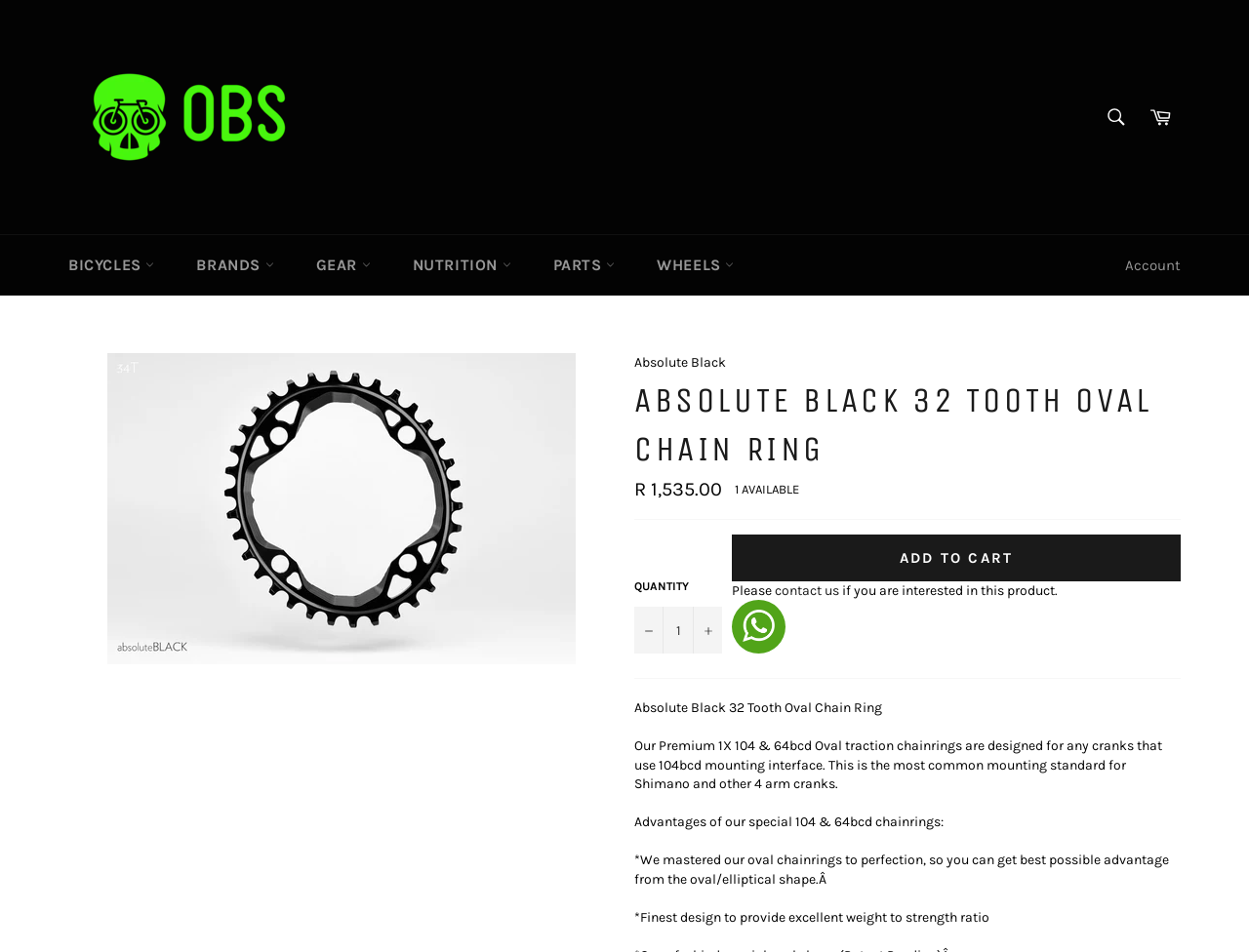What is the price of the product?
Make sure to answer the question with a detailed and comprehensive explanation.

I found the answer by looking at the StaticText element with the text 'R 1,535.00', which is likely to be the price of the product.